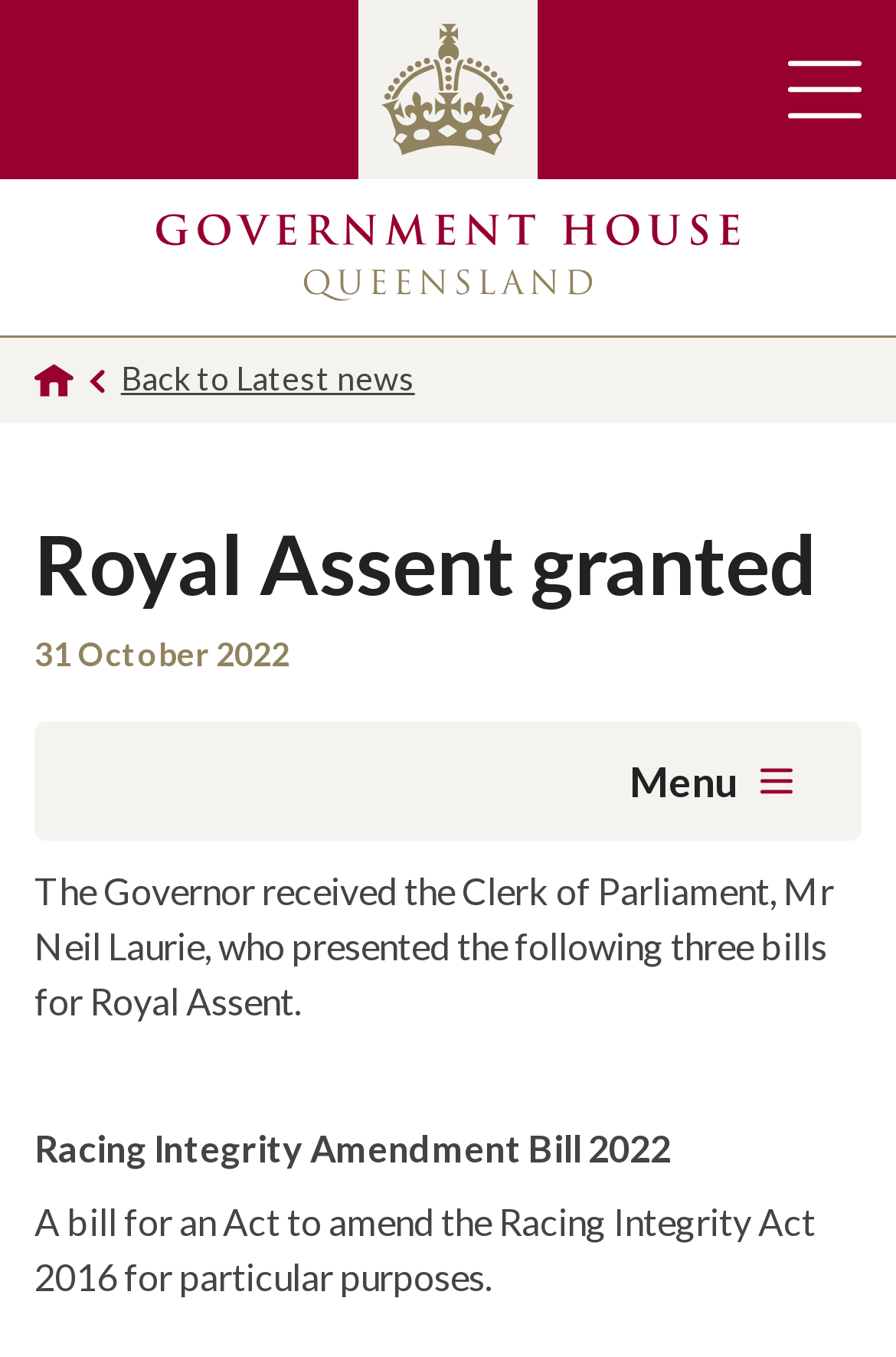Please answer the following question using a single word or phrase: 
What is the navigation element at the top right corner of the page?

Toggle main navigation